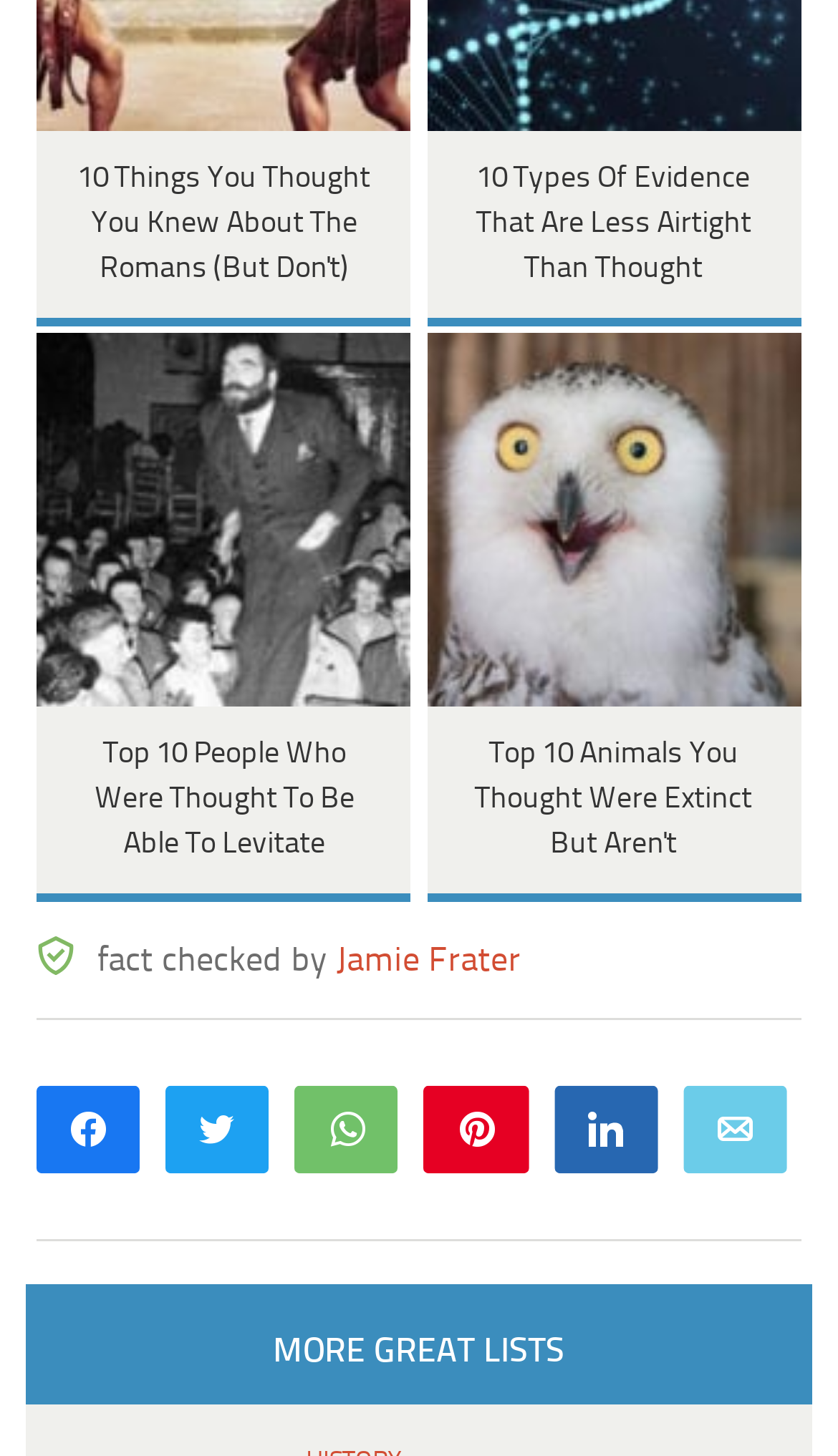Give a succinct answer to this question in a single word or phrase: 
Who fact-checked the content?

Jamie Frater